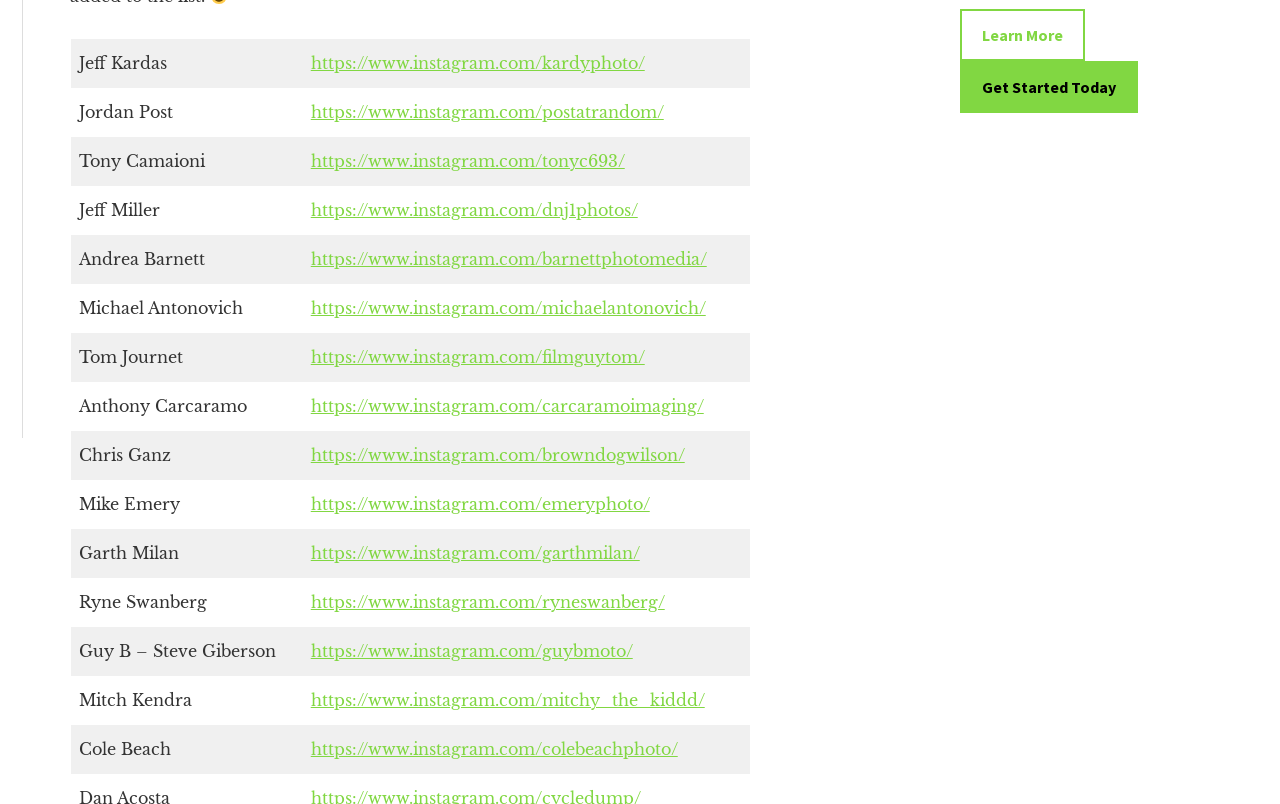Is there a way to learn more about the webpage's purpose?
Refer to the image and provide a detailed answer to the question.

There is a 'Learn More' link at the top of the webpage, which suggests that users can click on it to gain a better understanding of the webpage's purpose or functionality.